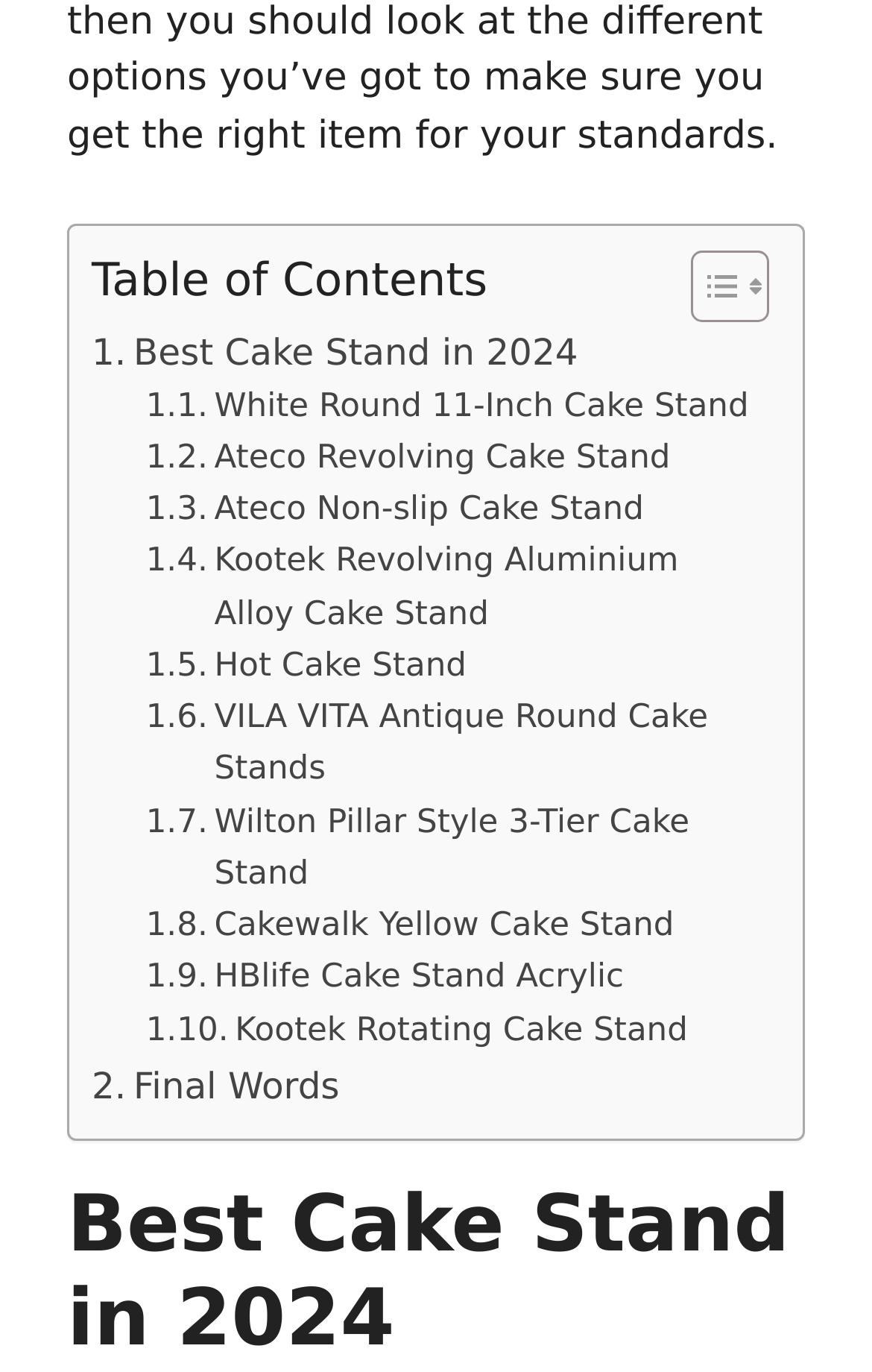Please specify the bounding box coordinates of the clickable region to carry out the following instruction: "Check White Round 11-Inch Cake Stand". The coordinates should be four float numbers between 0 and 1, in the format [left, top, right, bottom].

[0.167, 0.278, 0.859, 0.316]